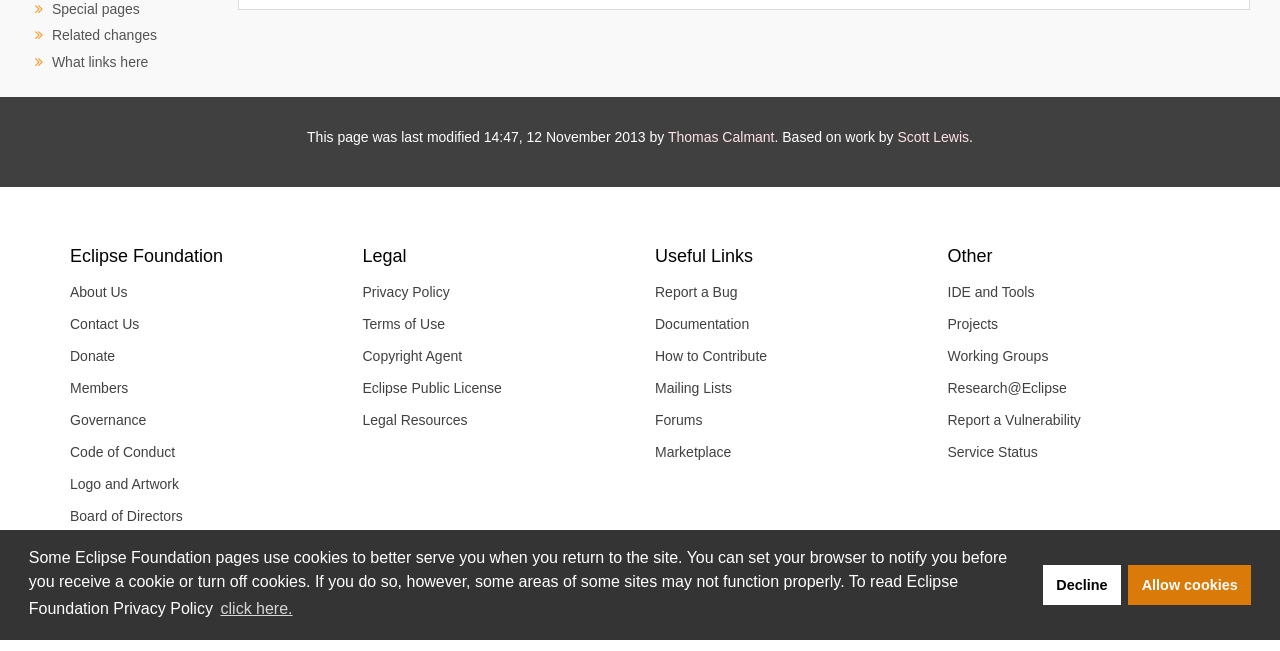Identify the bounding box for the described UI element. Provide the coordinates in (top-left x, top-left y, bottom-right x, bottom-right y) format with values ranging from 0 to 1: IDE and Tools

[0.729, 0.425, 0.945, 0.474]